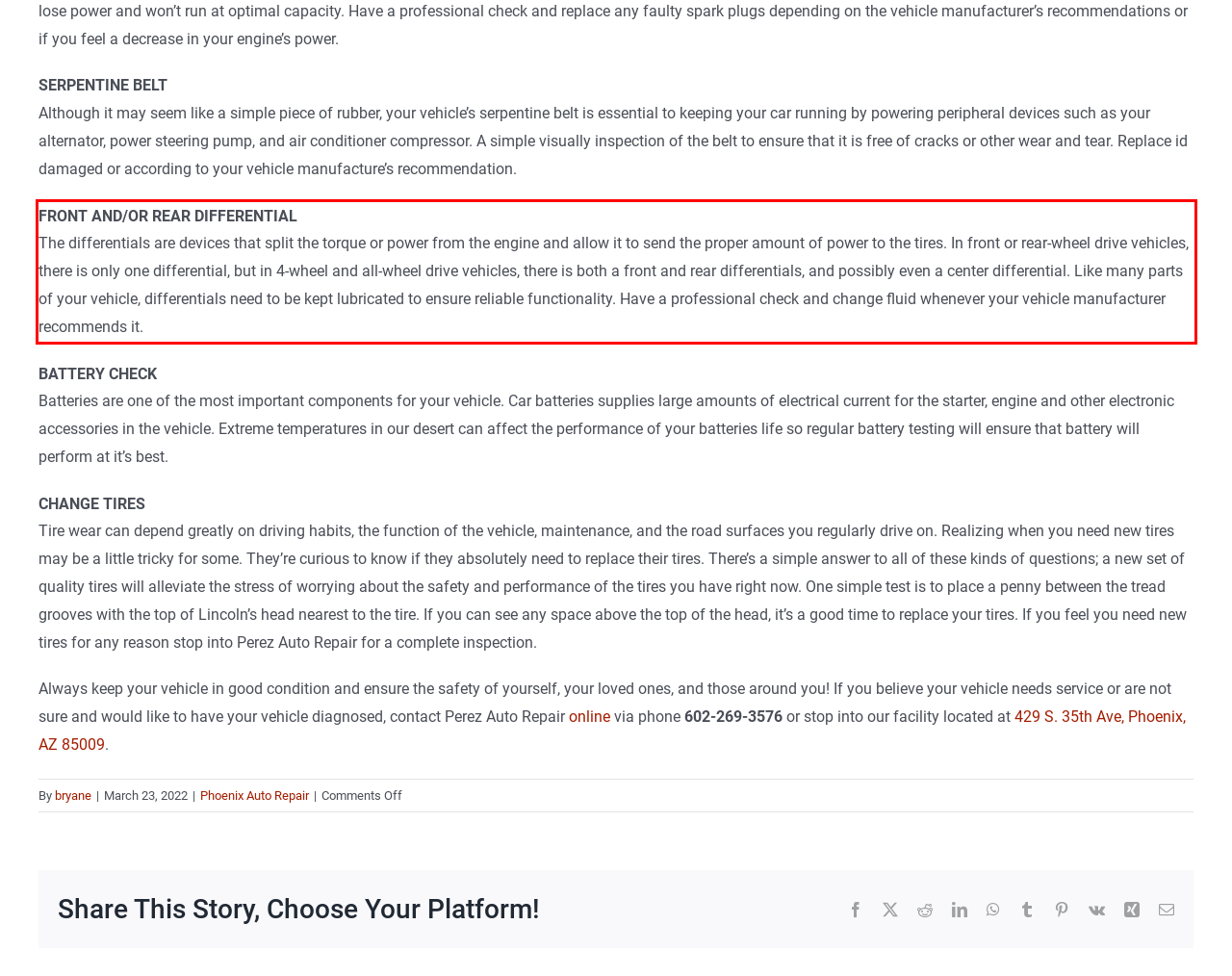You are presented with a screenshot containing a red rectangle. Extract the text found inside this red bounding box.

FRONT AND/OR REAR DIFFERENTIAL The differentials are devices that split the torque or power from the engine and allow it to send the proper amount of power to the tires. In front or rear-wheel drive vehicles, there is only one differential, but in 4-wheel and all-wheel drive vehicles, there is both a front and rear differentials, and possibly even a center differential. Like many parts of your vehicle, differentials need to be kept lubricated to ensure reliable functionality. Have a professional check and change fluid whenever your vehicle manufacturer recommends it.